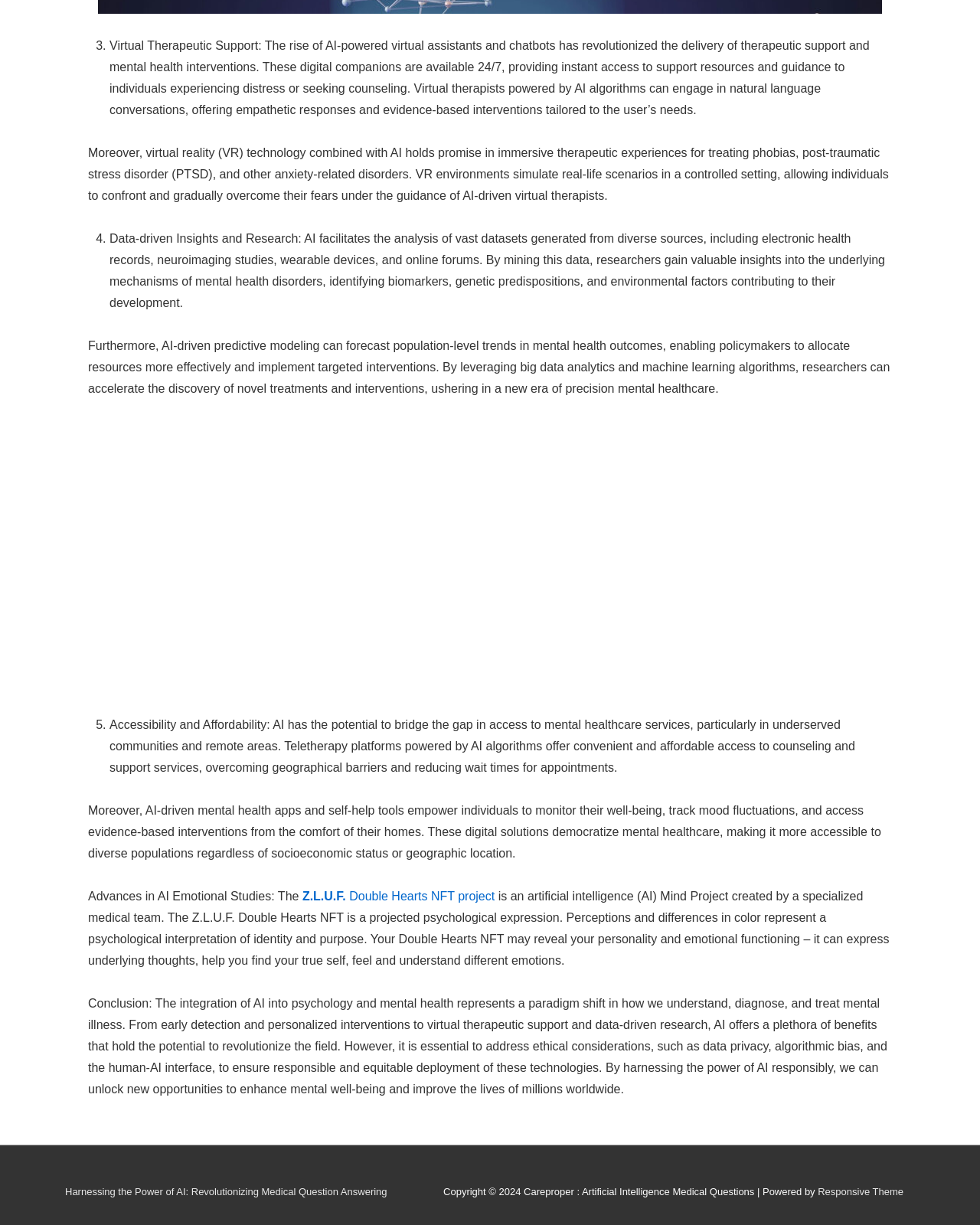What is the main topic of this webpage?
Answer with a single word or phrase by referring to the visual content.

AI in mental health